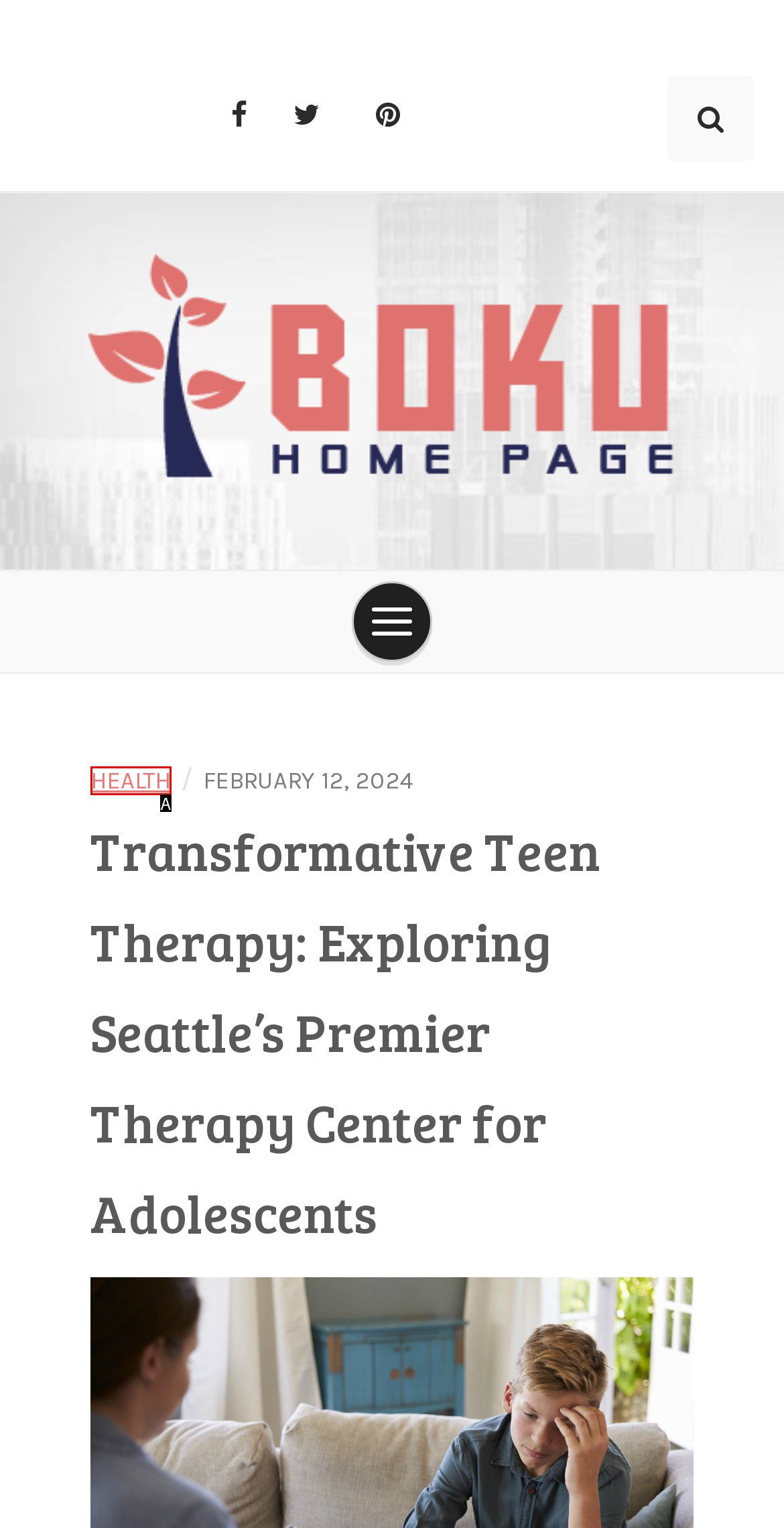Using the provided description: Katherine James, select the HTML element that corresponds to it. Indicate your choice with the option's letter.

None